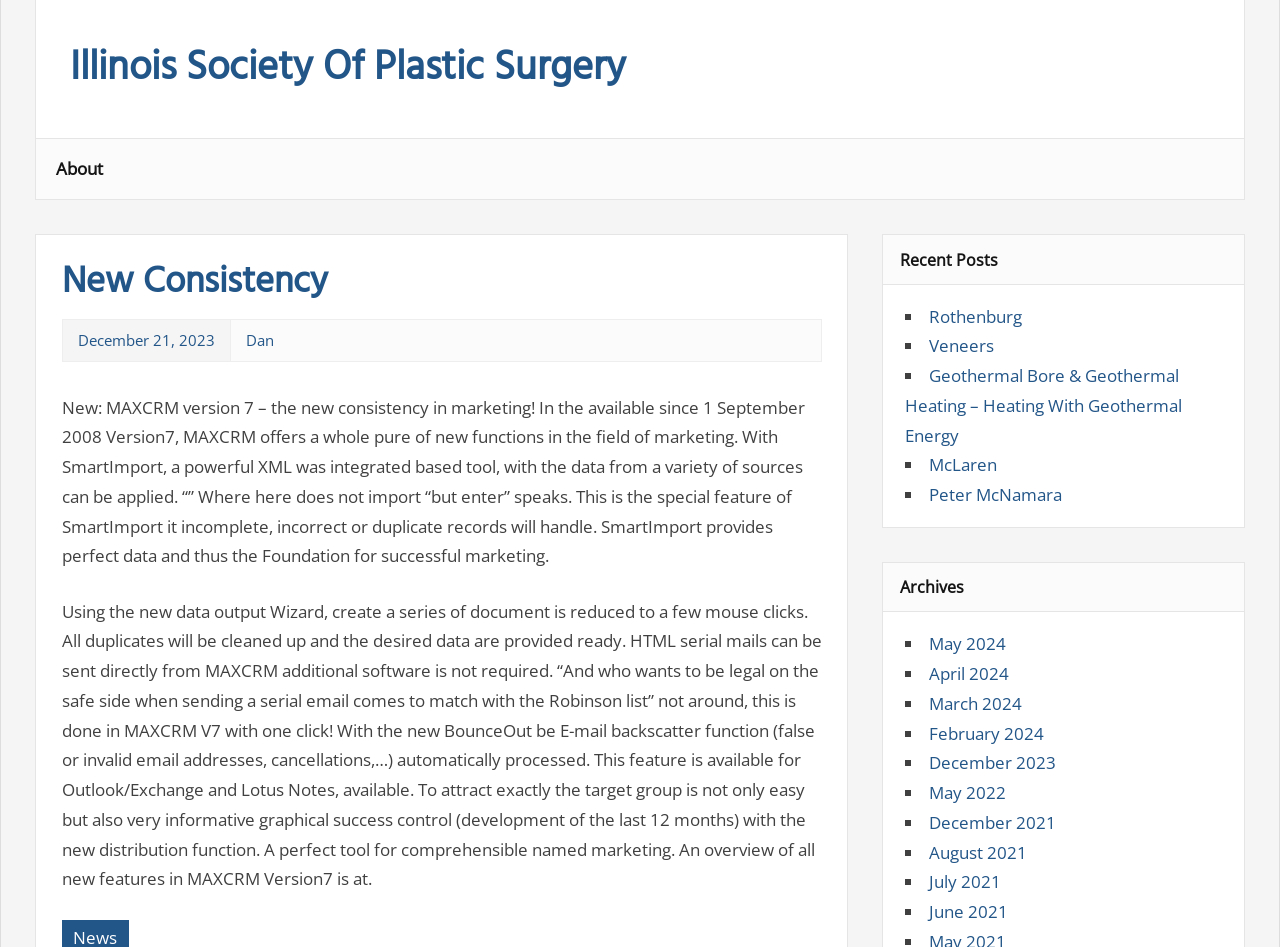Your task is to extract the text of the main heading from the webpage.

Illinois Society Of Plastic Surgery